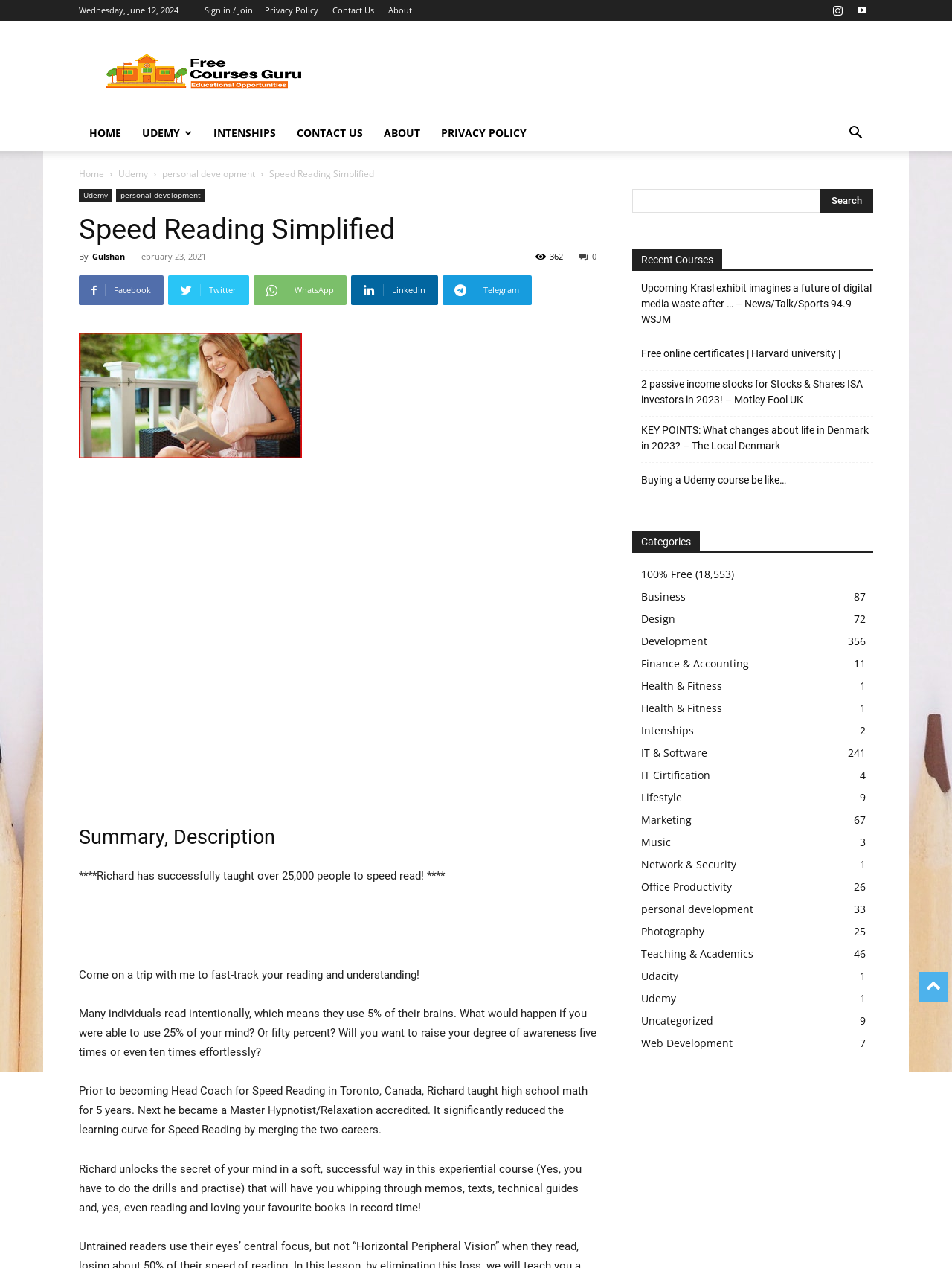Identify the bounding box coordinates of the specific part of the webpage to click to complete this instruction: "View the 'Recent Courses' section".

[0.664, 0.196, 0.917, 0.214]